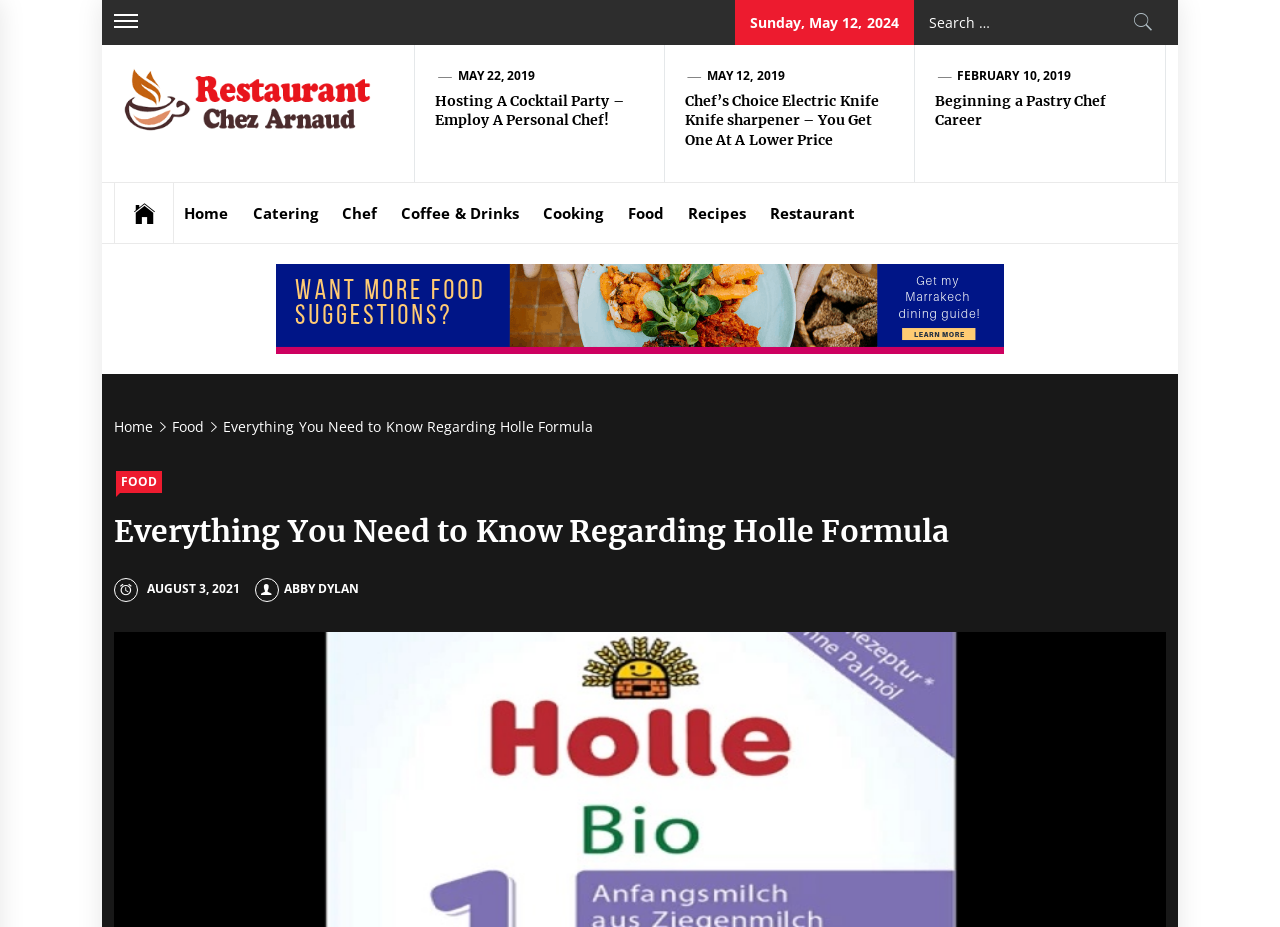What is the name of the author of an article?
Answer briefly with a single word or phrase based on the image.

ABBY DYLAN